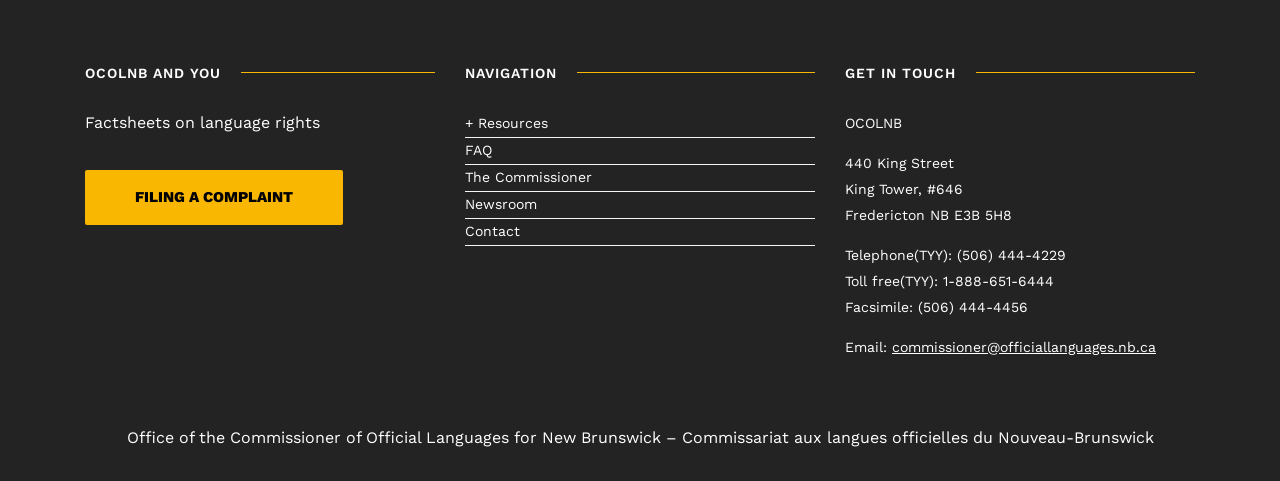Please identify the bounding box coordinates for the region that you need to click to follow this instruction: "Click on '+ Resources'".

[0.363, 0.239, 0.428, 0.272]